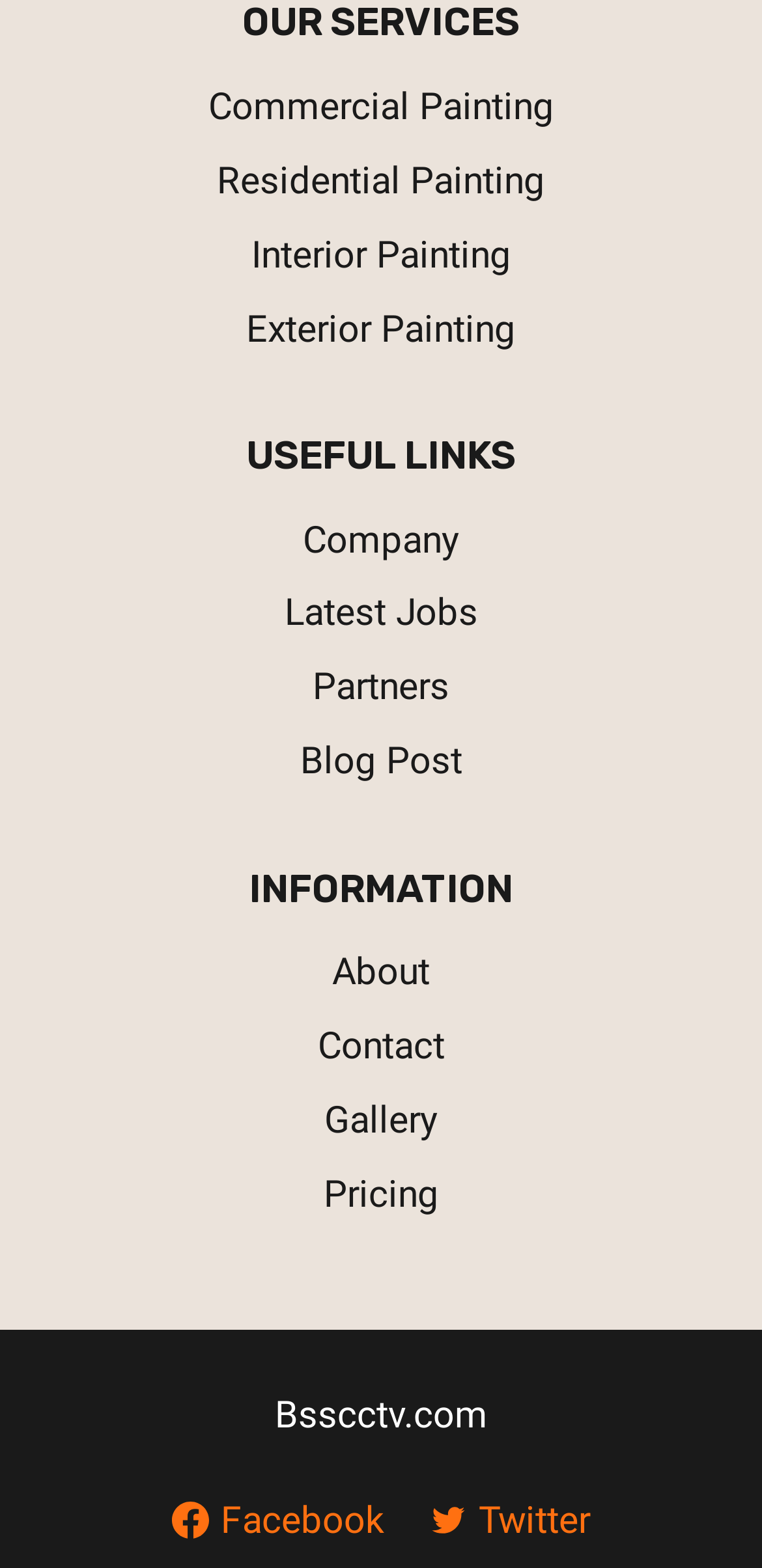Please find the bounding box for the following UI element description. Provide the coordinates in (top-left x, top-left y, bottom-right x, bottom-right y) format, with values between 0 and 1: About

[0.062, 0.597, 0.938, 0.644]